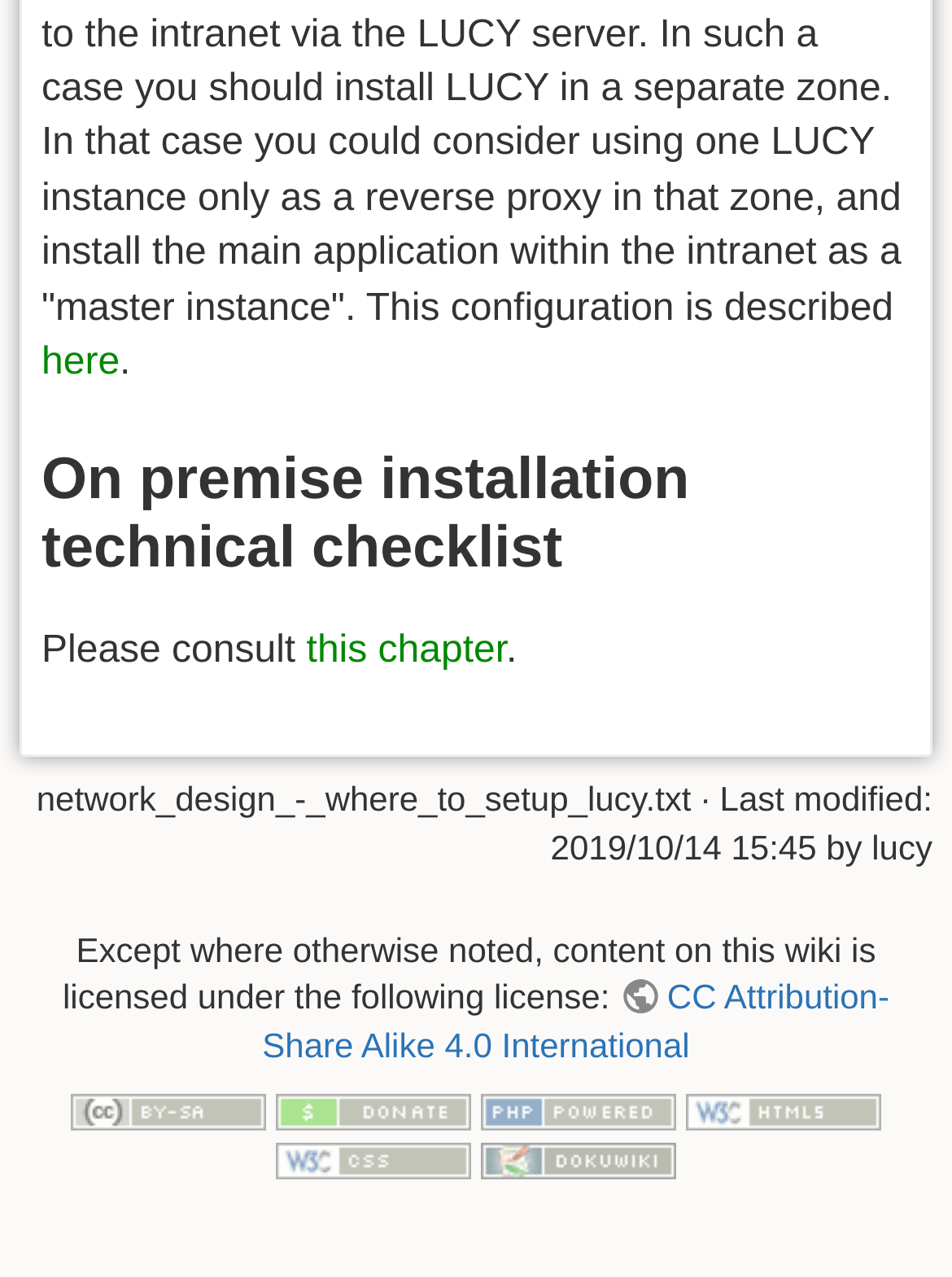What is the name of the file mentioned on the webpage?
Based on the image, answer the question with as much detail as possible.

The name of the file mentioned on the webpage can be found by looking at the StaticText element 'network_design_-_where_to_setup_lucy.txt' which is located below the heading.